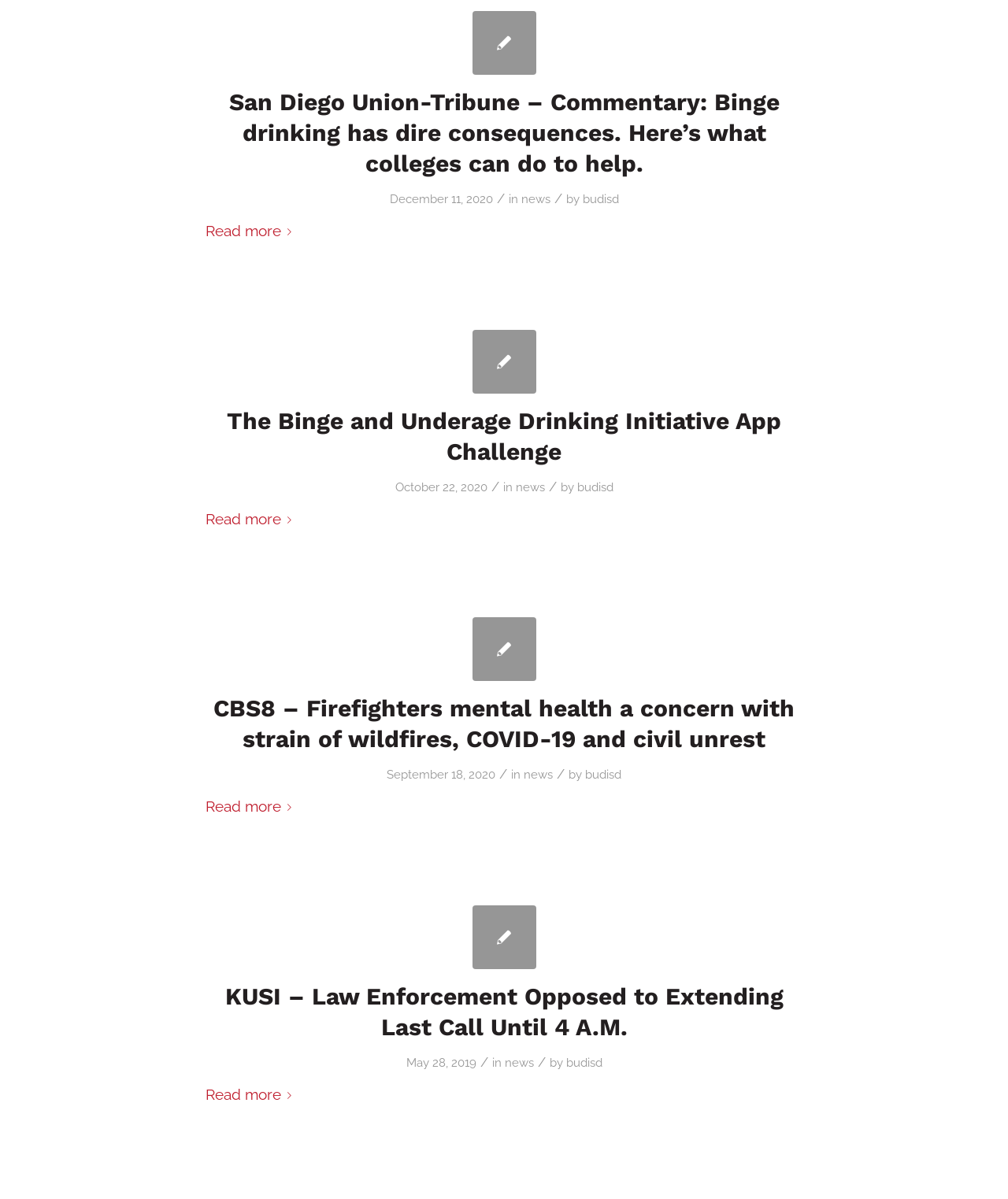Pinpoint the bounding box coordinates of the clickable element to carry out the following instruction: "Read more about The Binge and Underage Drinking Initiative App Challenge."

[0.204, 0.422, 0.295, 0.445]